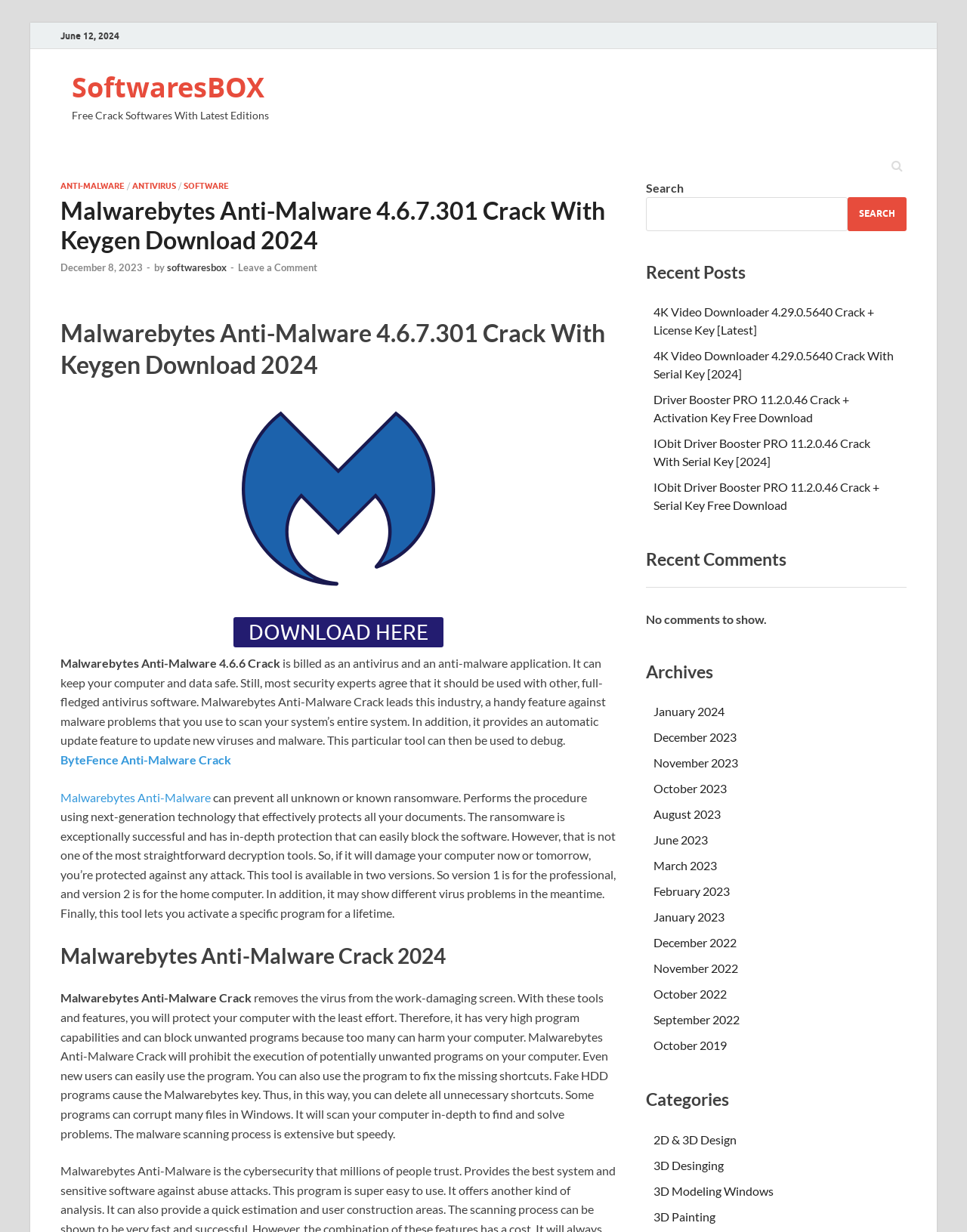Can you identify and provide the main heading of the webpage?

Malwarebytes Anti-Malware 4.6.7.301 Crack With Keygen Download 2024